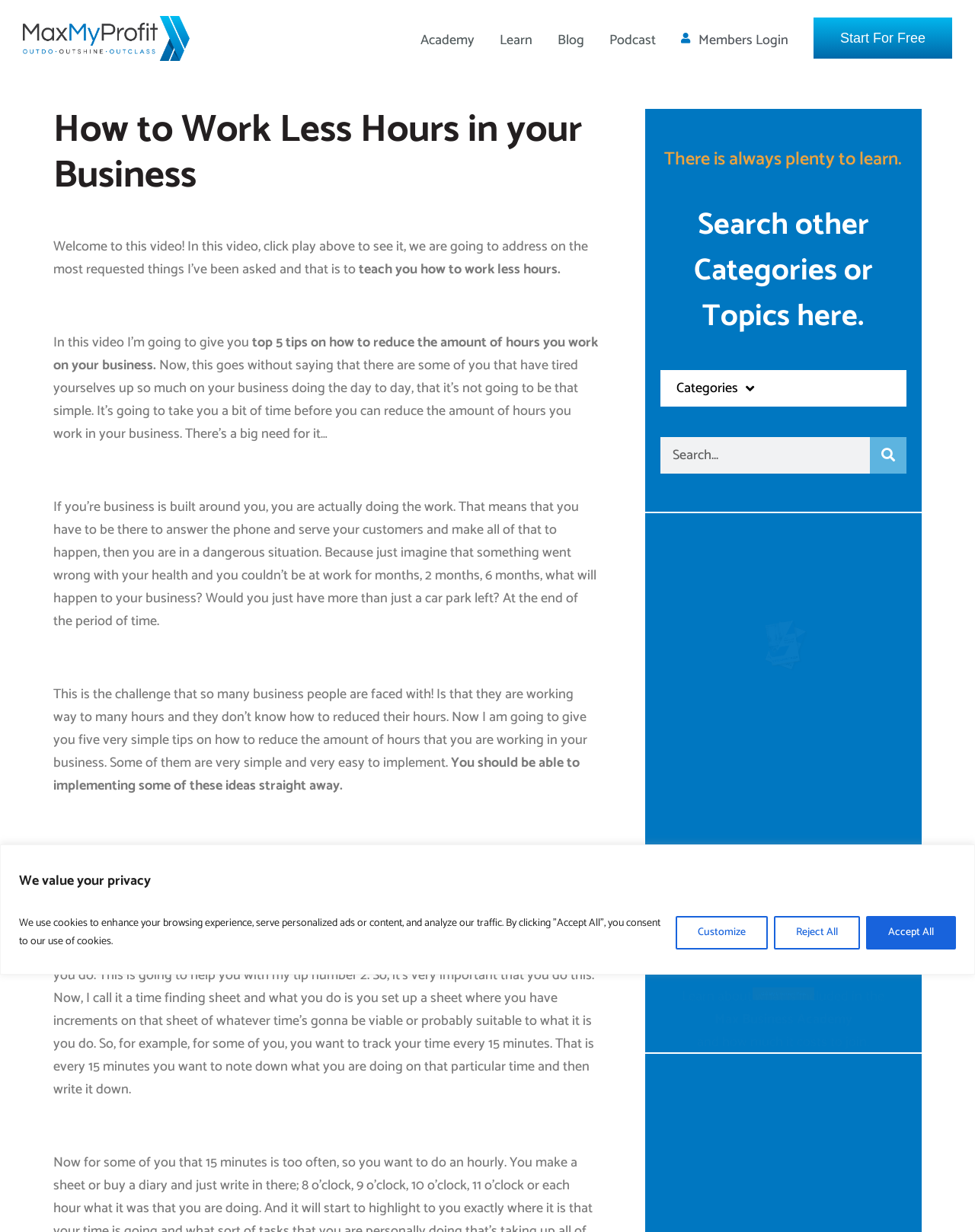Please identify the bounding box coordinates of the element that needs to be clicked to execute the following command: "Login as a member". Provide the bounding box using four float numbers between 0 and 1, formatted as [left, top, right, bottom].

[0.699, 0.02, 0.809, 0.042]